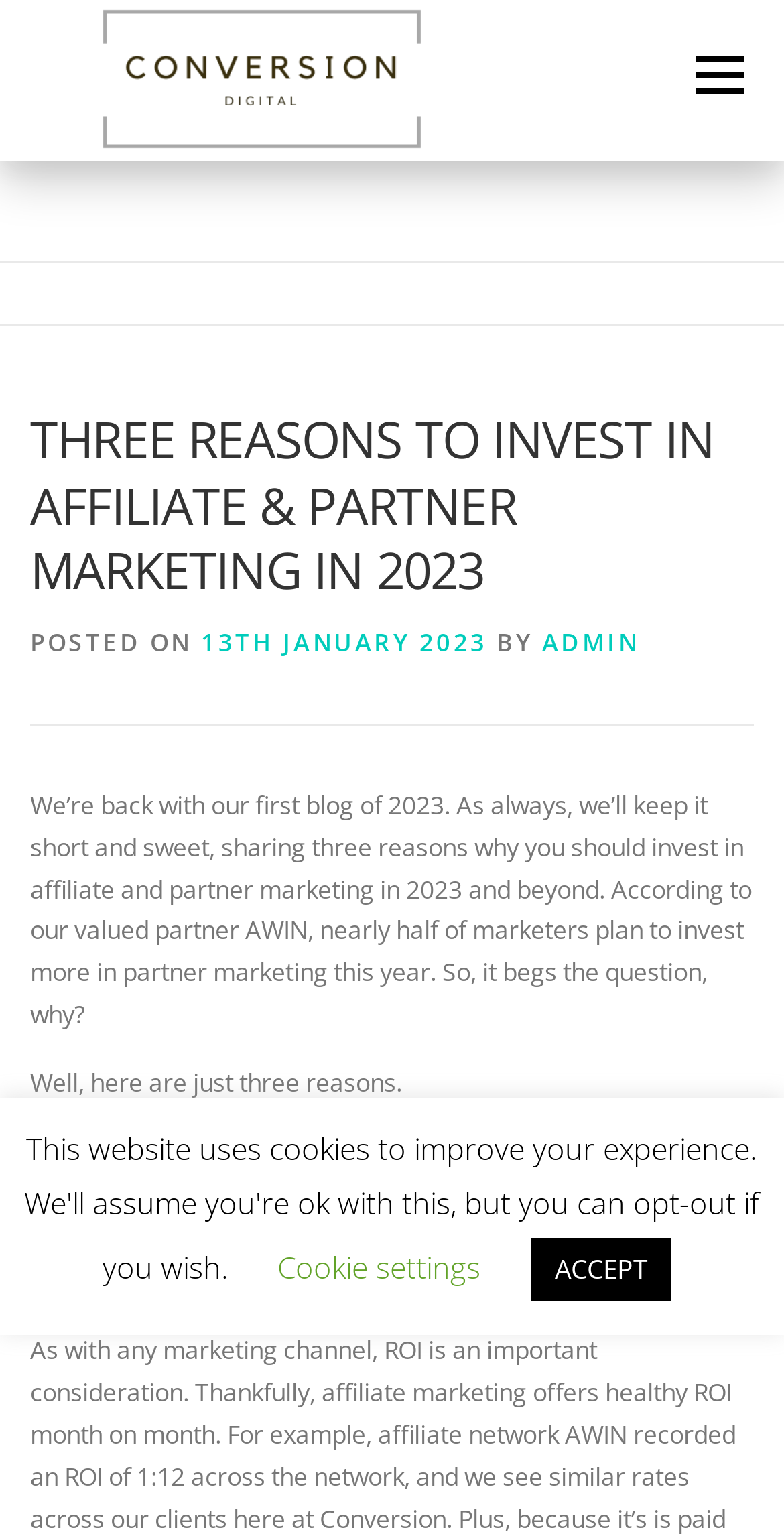What is the third reason to invest in affiliate marketing?
Provide an in-depth and detailed answer to the question.

The webpage only mentions two reasons to invest in affiliate marketing, which are 'Return on investment is consistently strong' and another reason mentioned in the text, but it does not explicitly state a third reason.